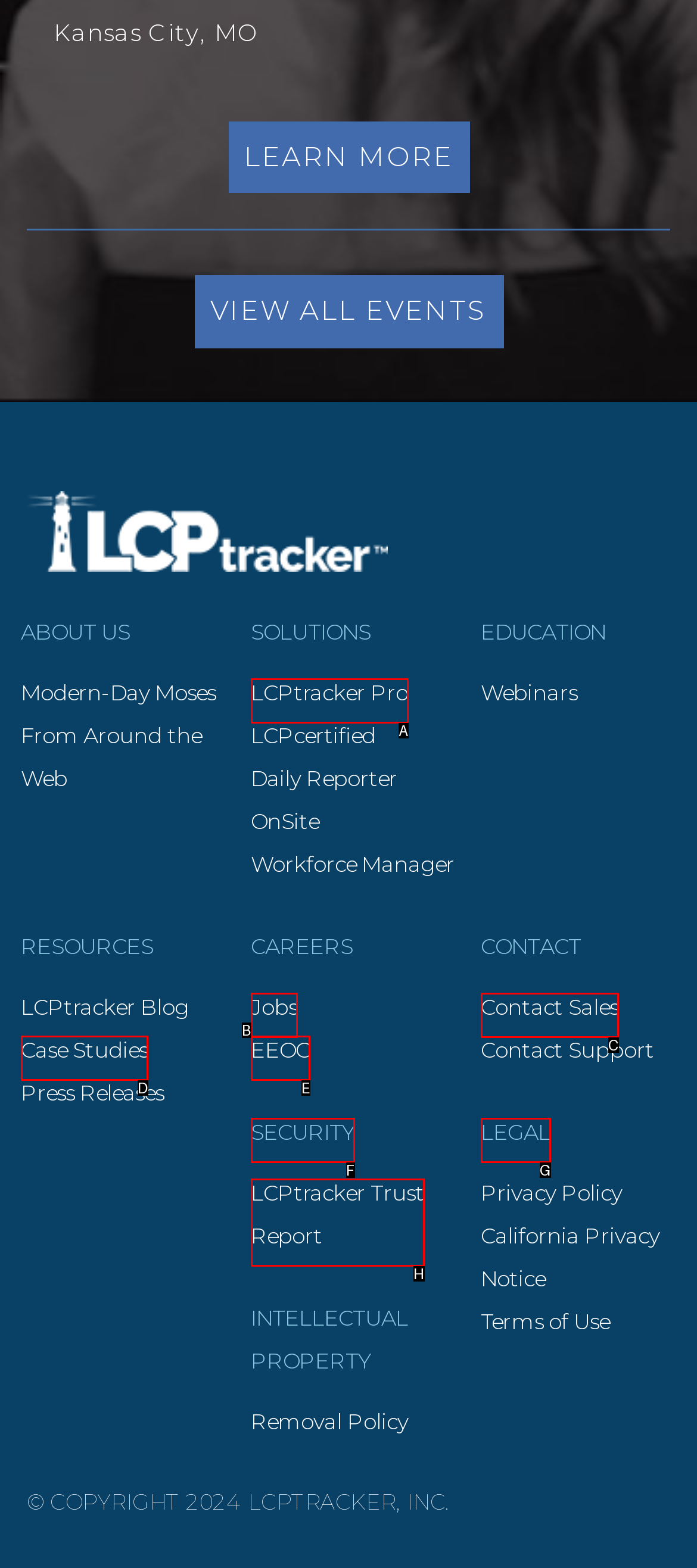From the description: Case Studies, select the HTML element that fits best. Reply with the letter of the appropriate option.

D